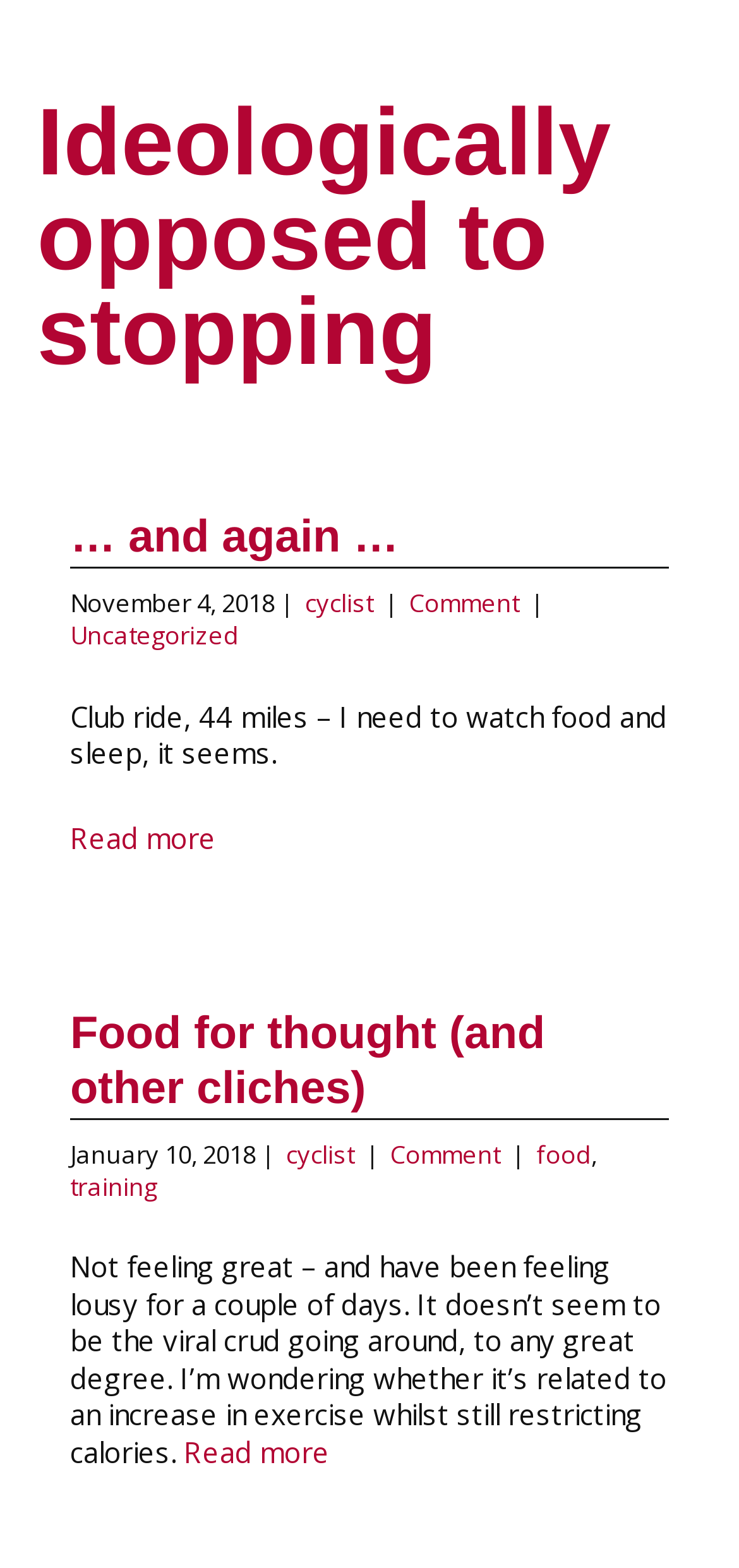Could you specify the bounding box coordinates for the clickable section to complete the following instruction: "click the link to read more about the club ride"?

[0.095, 0.522, 0.292, 0.546]